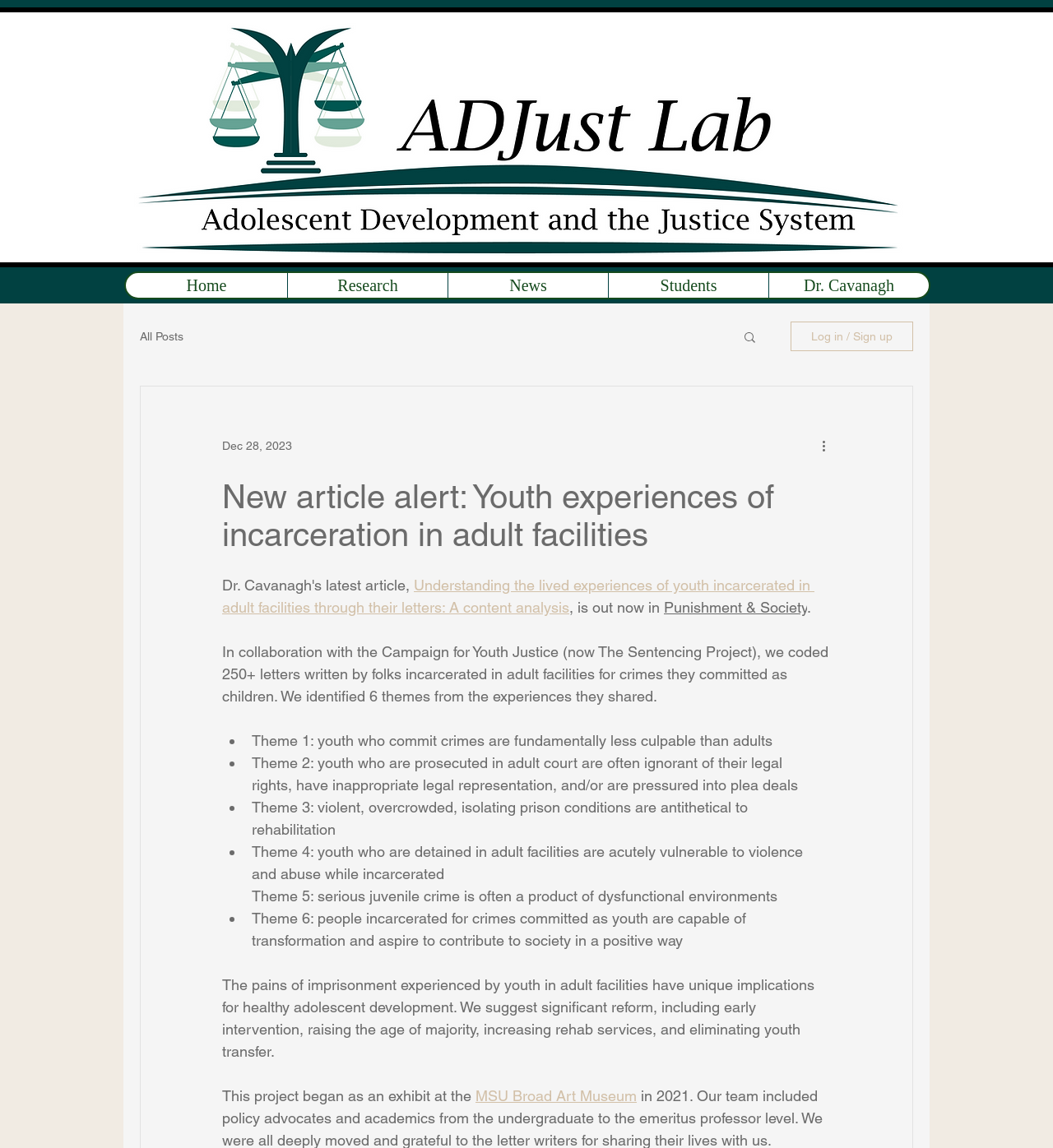Using the webpage screenshot, locate the HTML element that fits the following description and provide its bounding box: "MSU Broad Art Museum".

[0.452, 0.947, 0.605, 0.962]